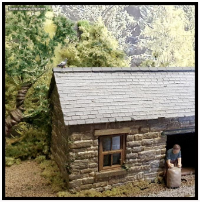Analyze the image and deliver a detailed answer to the question: What scale is the model railroading in?

The caption explicitly states that the image showcases a meticulously crafted OO Gauge model of a storage shed, which indicates that the scale of the model railroading is OO Gauge, a popular scale used in model railroading.